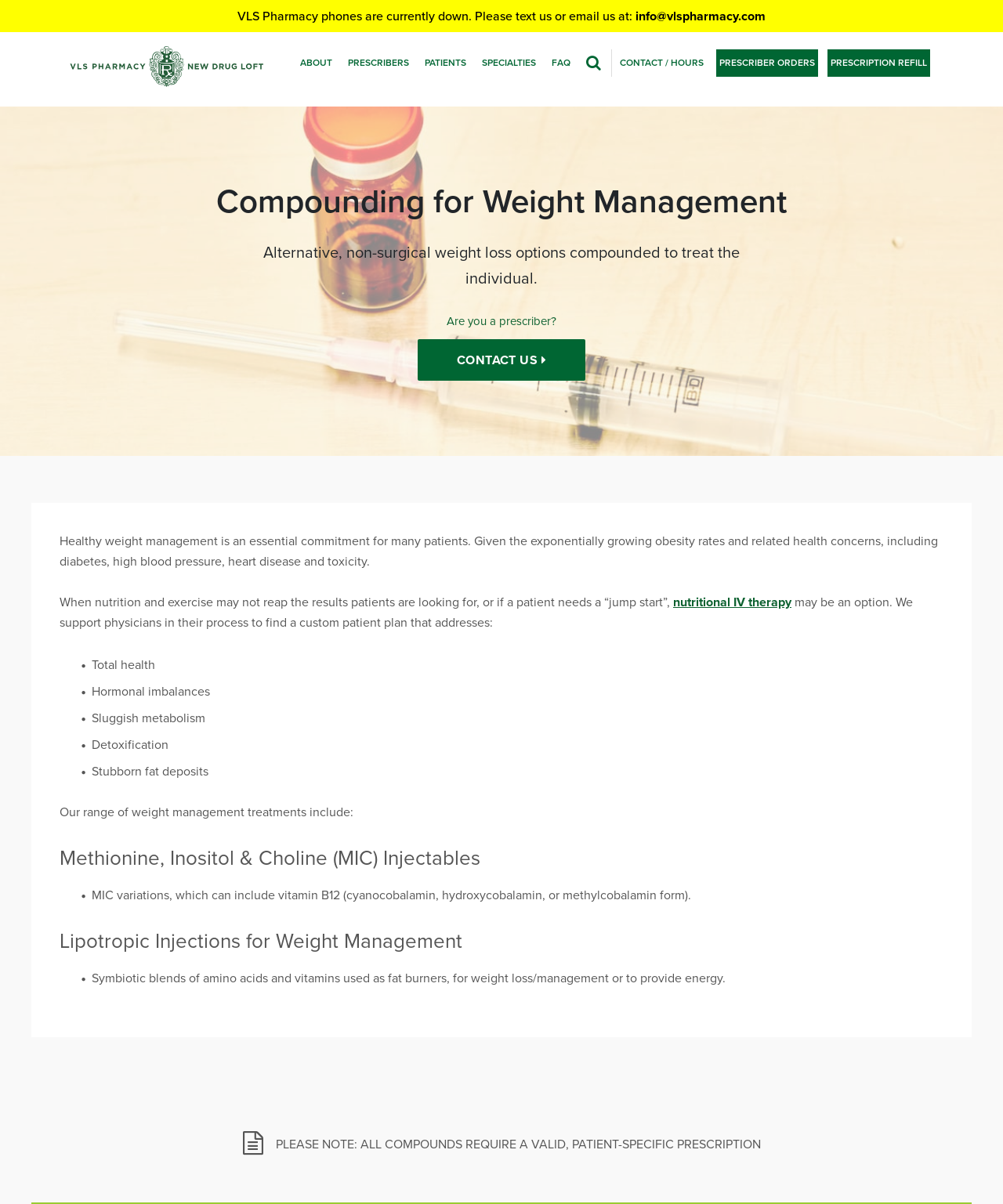Provide the bounding box coordinates of the area you need to click to execute the following instruction: "Click the 'CONTACT US' link".

[0.416, 0.282, 0.584, 0.316]